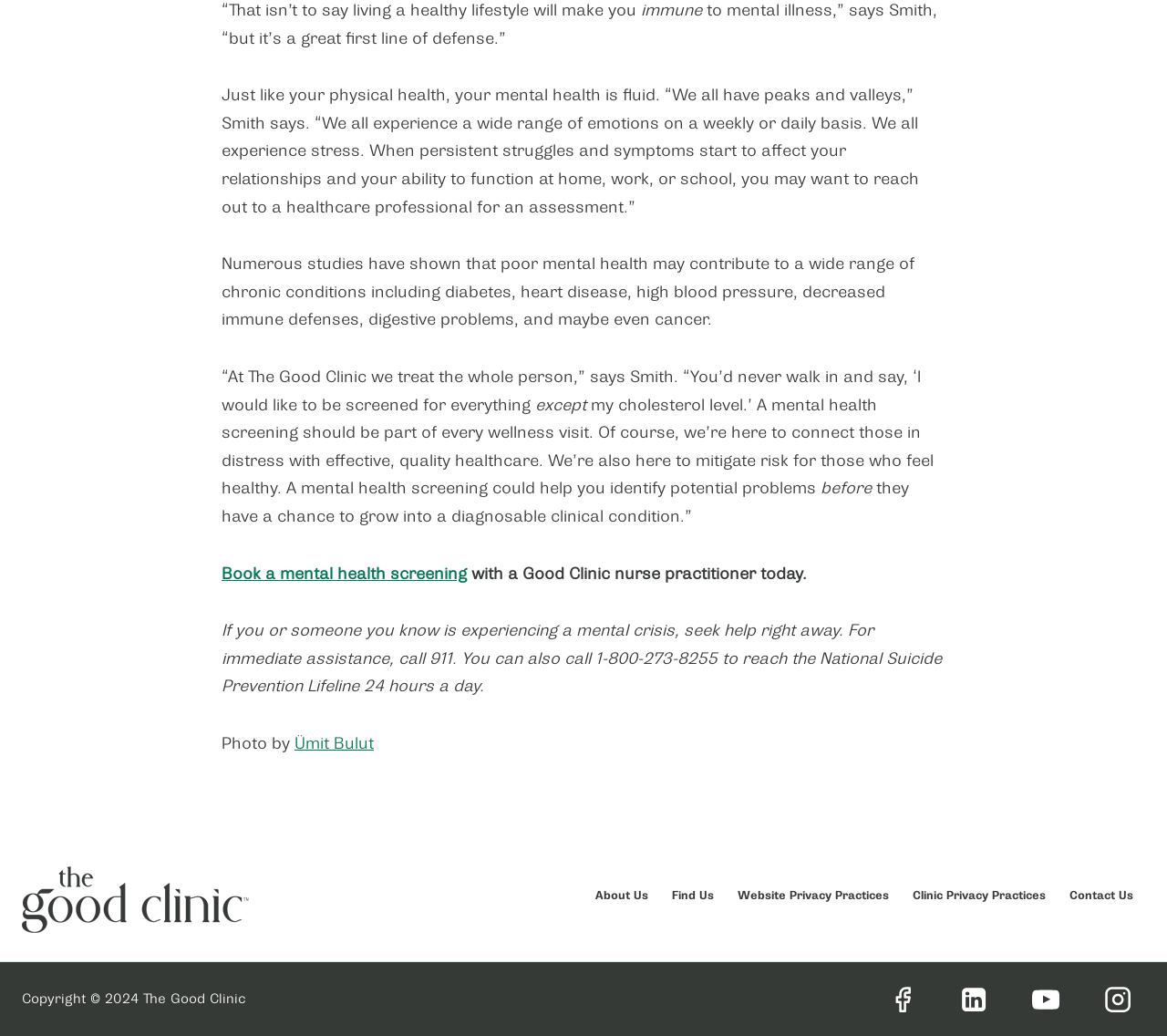Can you determine the bounding box coordinates of the area that needs to be clicked to fulfill the following instruction: "View photo by Ümit Bulut"?

[0.252, 0.709, 0.32, 0.726]